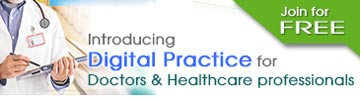Respond with a single word or phrase for the following question: 
What is the cost for medical professionals to join the platform?

No cost